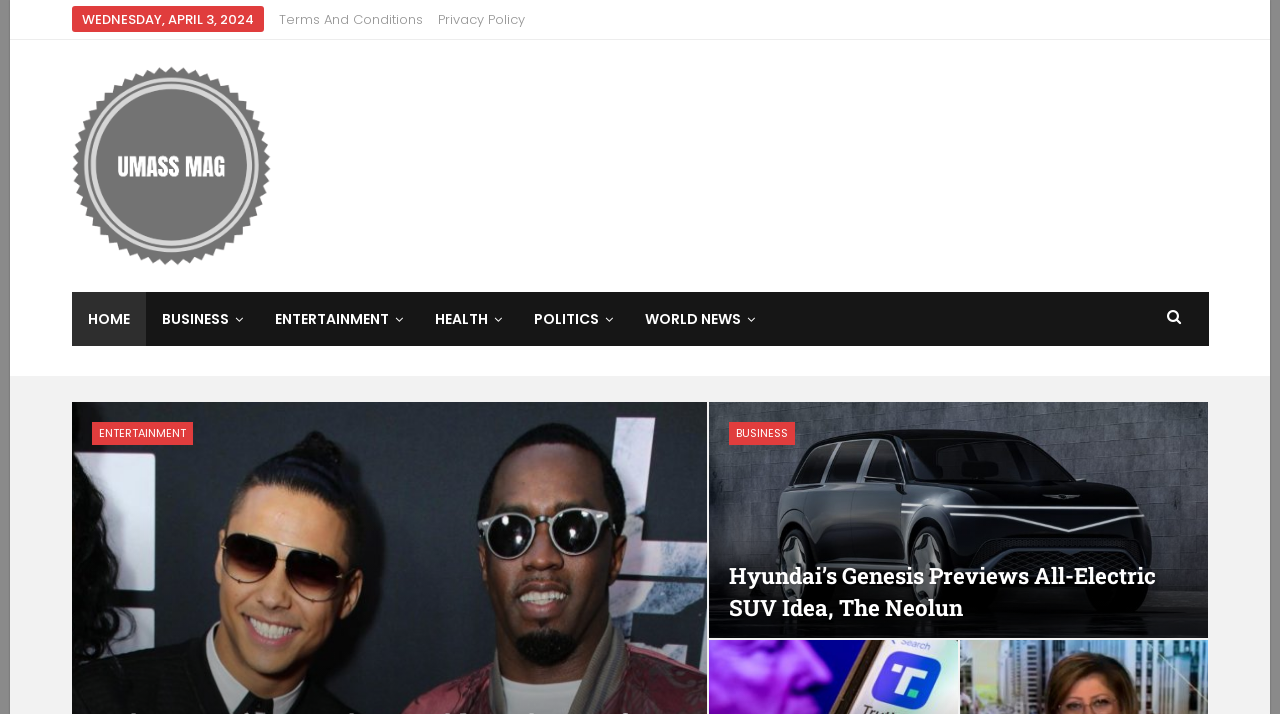What is the date displayed on the webpage?
Provide a well-explained and detailed answer to the question.

I found the date by looking at the top of the webpage, where it is displayed in a static text element.